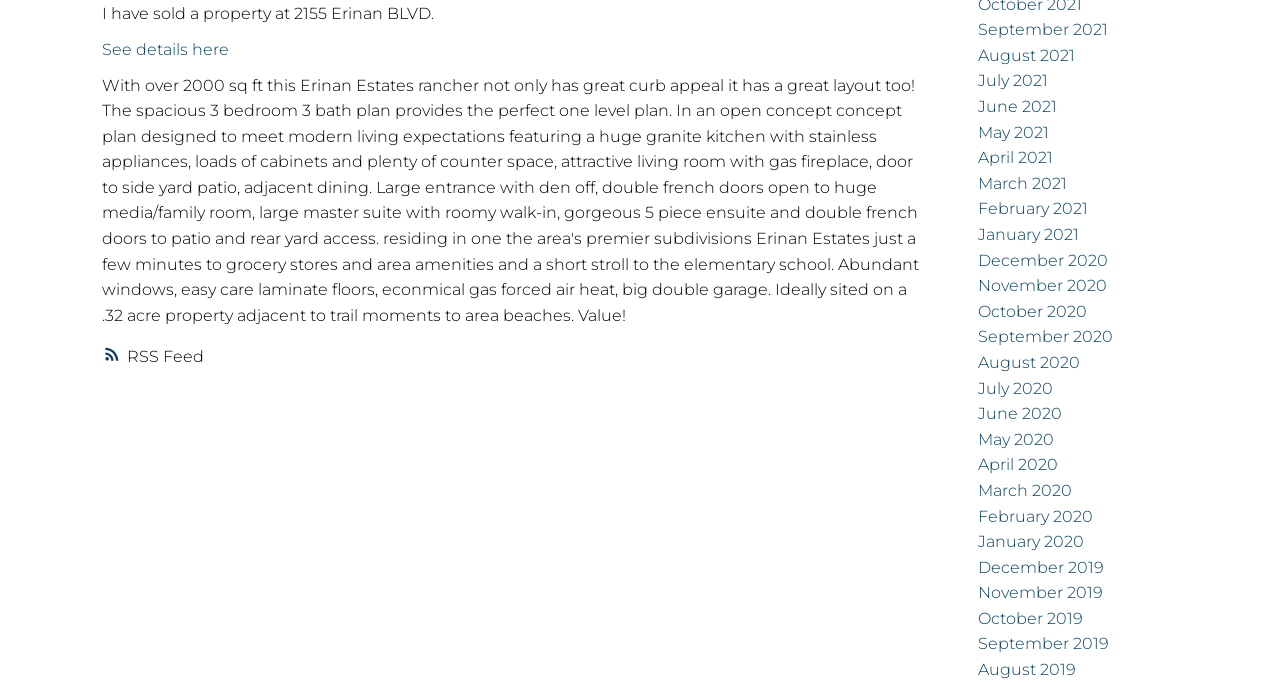Find the bounding box coordinates for the UI element whose description is: "See details here". The coordinates should be four float numbers between 0 and 1, in the format [left, top, right, bottom].

[0.08, 0.058, 0.179, 0.086]